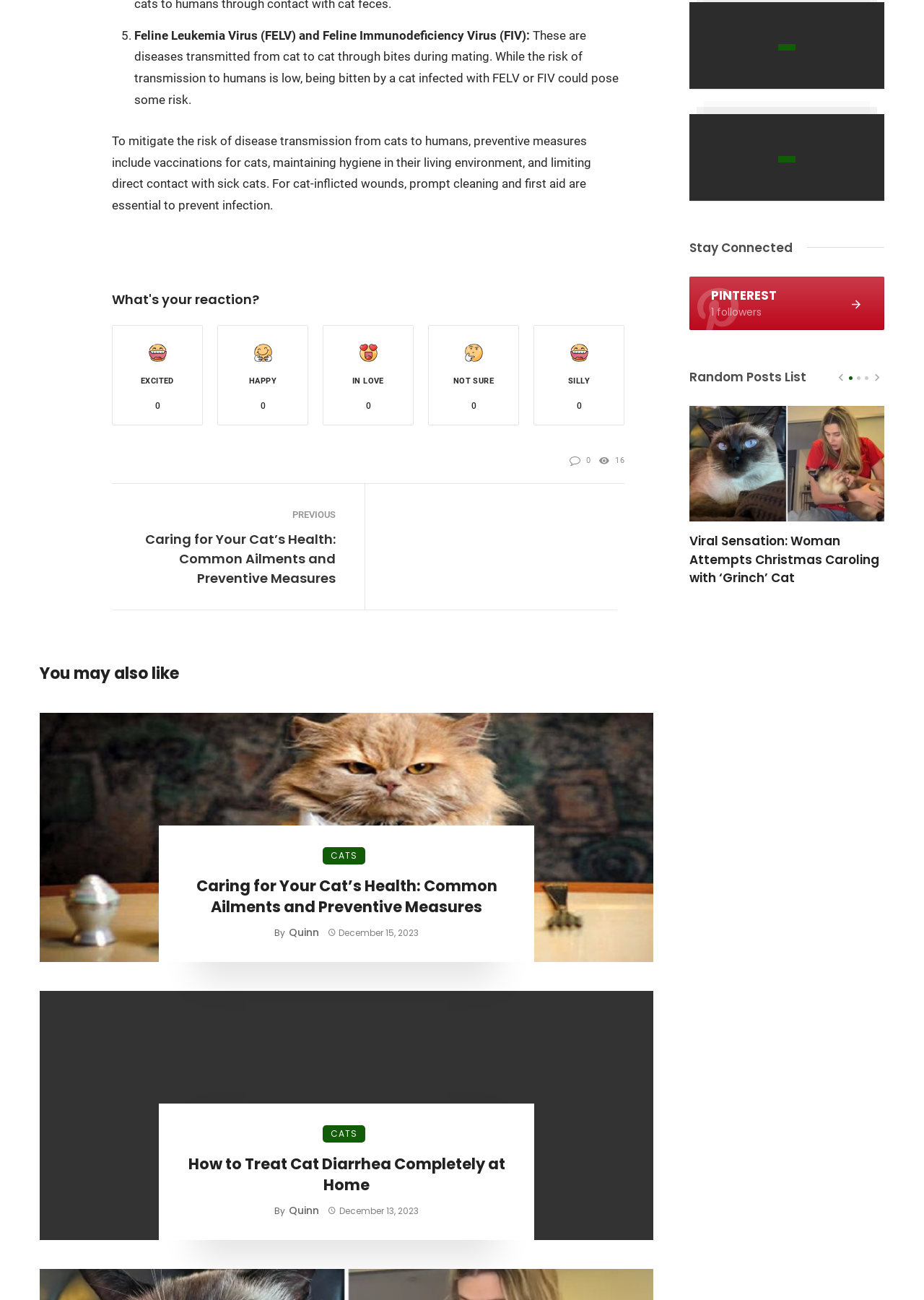Provide a single word or phrase to answer the given question: 
What is the social media platform with 1 follower?

PINTEREST